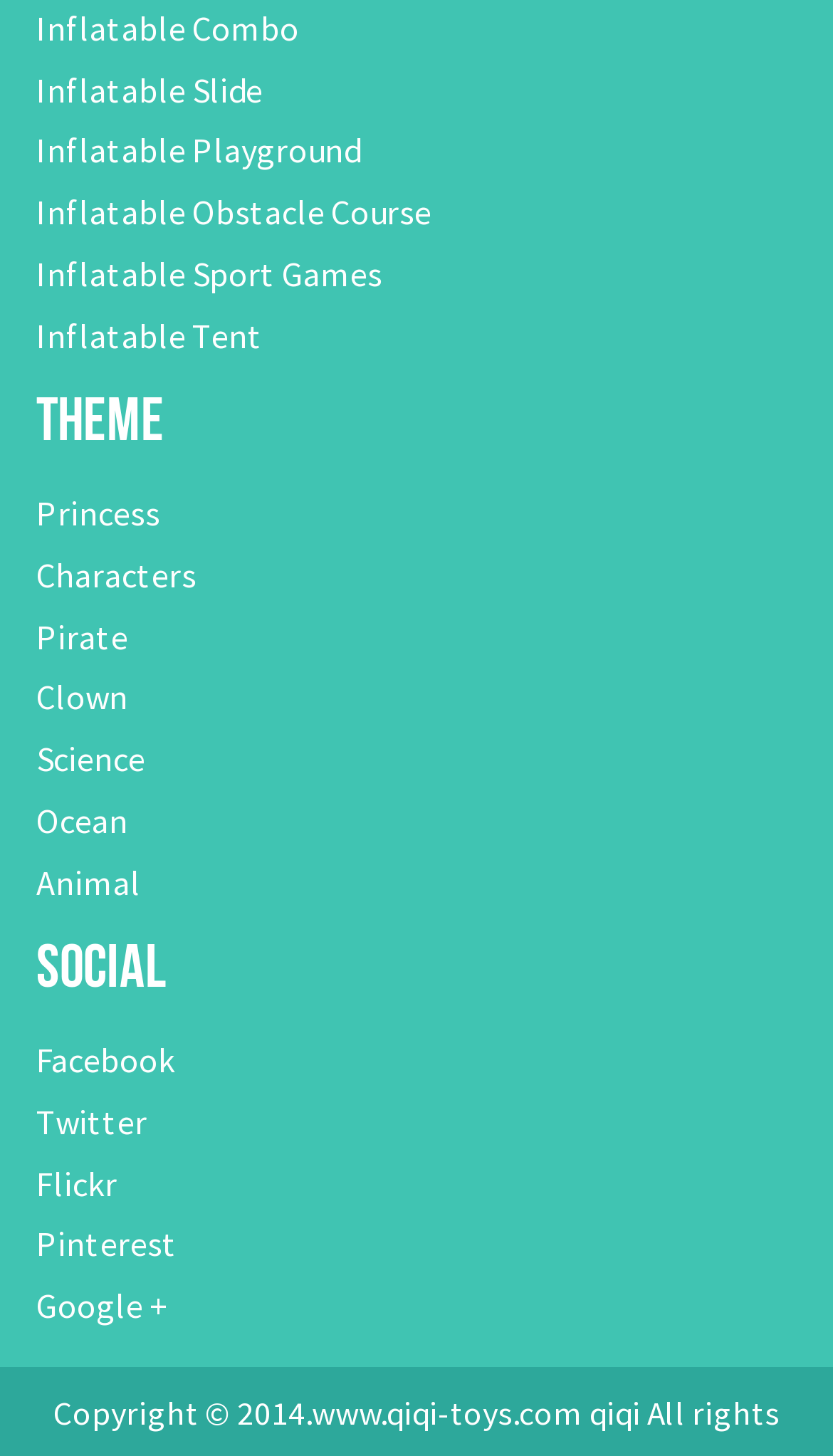What is the copyright year?
We need a detailed and meticulous answer to the question.

I found the StaticText element at the bottom of the page that says 'Copyright © 2014.'.